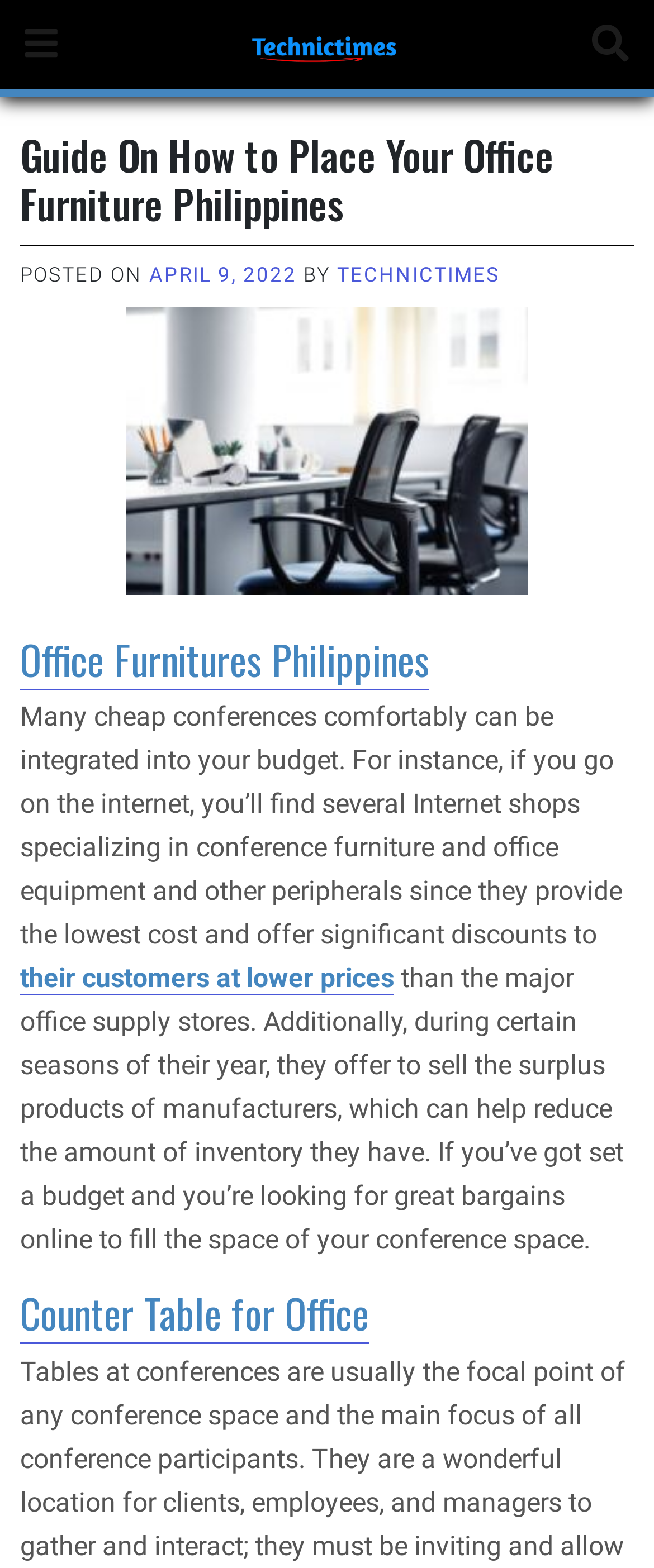What is the topic of the second heading?
Please provide a single word or phrase answer based on the image.

Office Furnitures Philippines